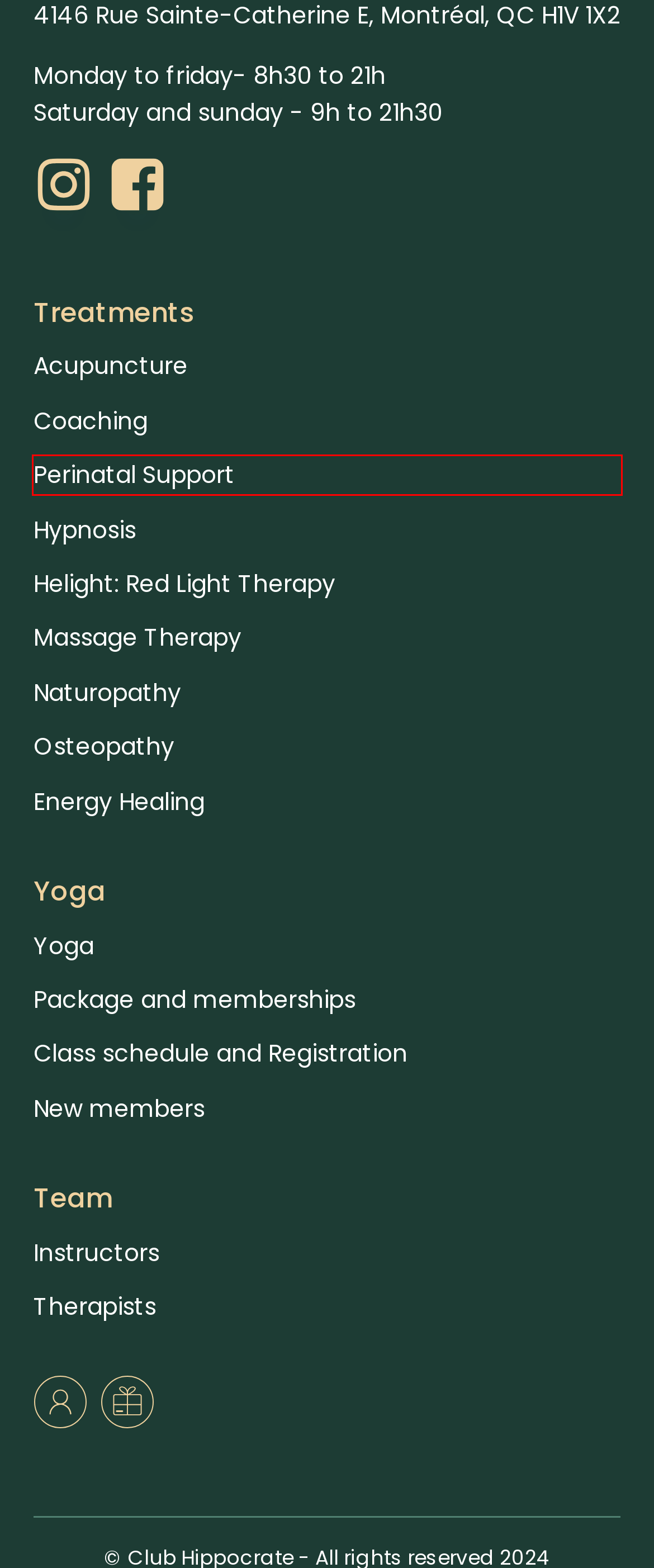Given a screenshot of a webpage with a red bounding box highlighting a UI element, determine which webpage description best matches the new webpage that appears after clicking the highlighted element. Here are the candidates:
A. Hypnotherapy in Montreal | Book Online Now | Club Hippocrate
B. Beginner Yoga Classes in Montreal | Book Now | Club Hippocrate
C. Yoga Studio in Montreal | Book Online Now | Club Hippocrate
D. Life Coach in Montreal | Transform Your Life | Club Hippocrate
E. Our Team of Holistic Therapists | Club Hippocrate
F. Professional Osteopath Services in Montreal | Club Hippocrate
G. Perinatal Support for Optimal Maternity Wellness | Club Hippocrate
H. Meet Your Naturopath in Montreal | Club Hippocrate

G